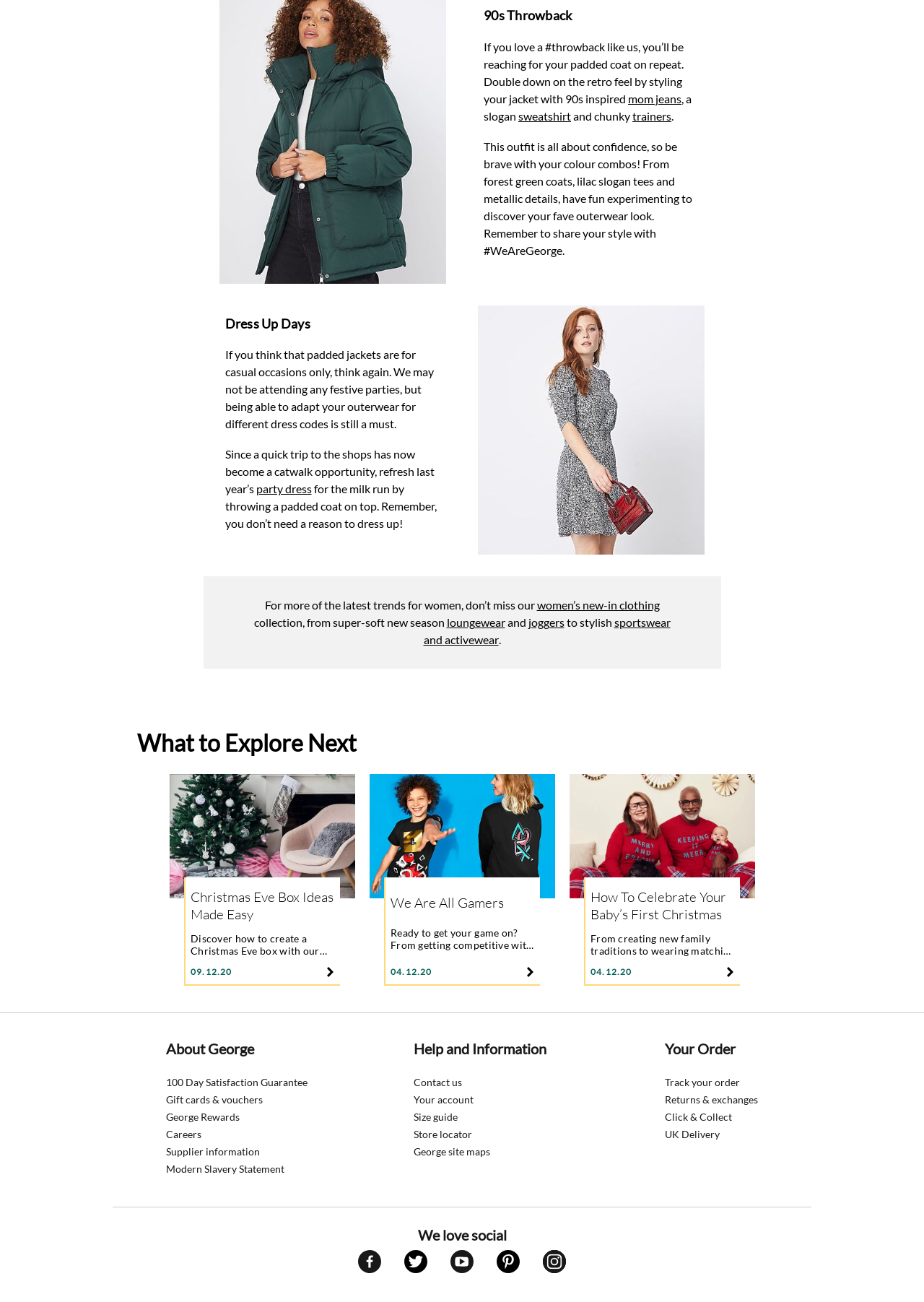Answer the question with a single word or phrase: 
What is the name of the section that lists links to social media platforms?

We love social